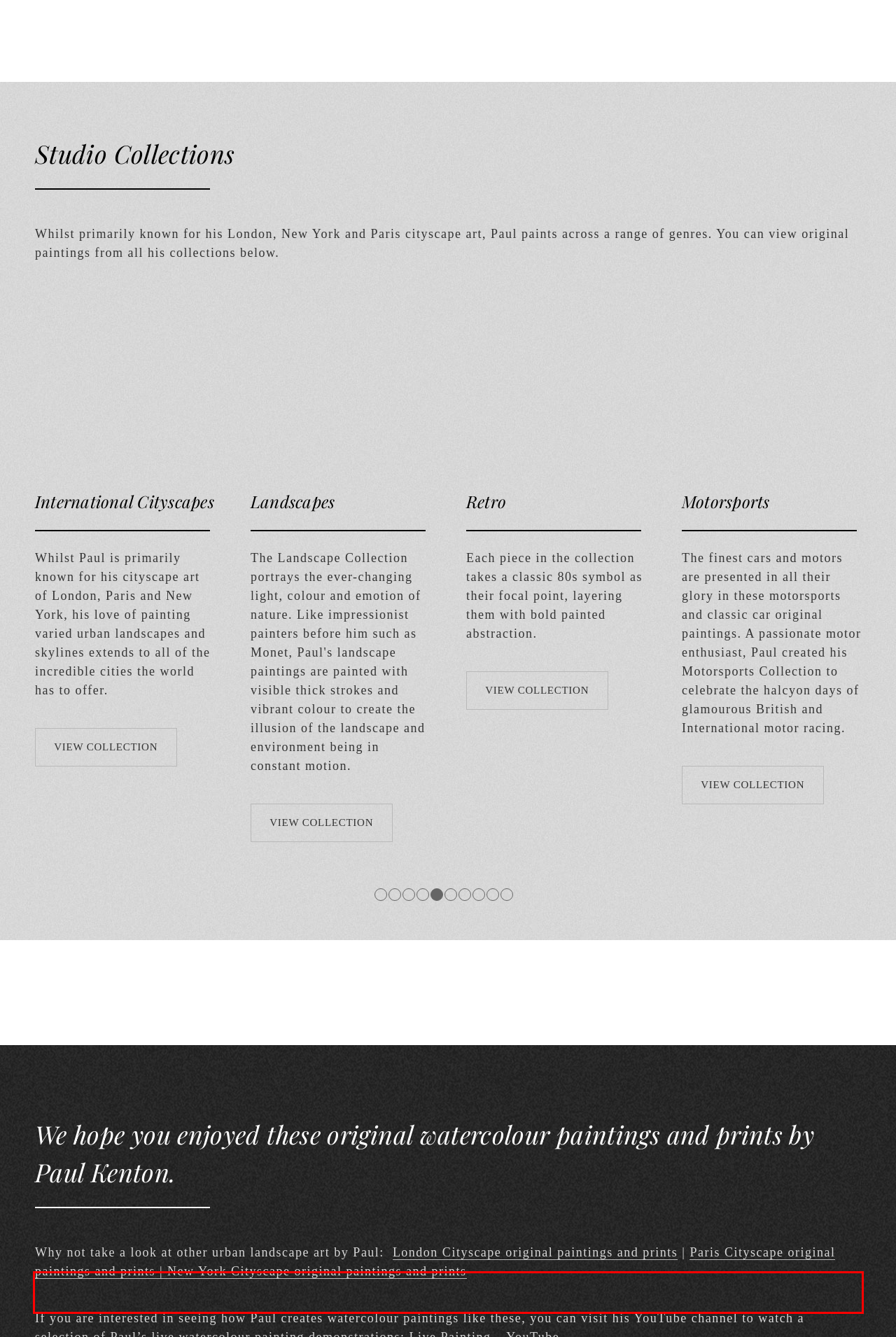Observe the screenshot of the webpage that includes a red rectangle bounding box. Conduct OCR on the content inside this red bounding box and generate the text.

If you are interested in seeing how Paul creates watercolour paintings like these, you can visit his YouTube channel to watch a selection of Paul’s live watercolour painting demonstrations: Live Painting – YouTube